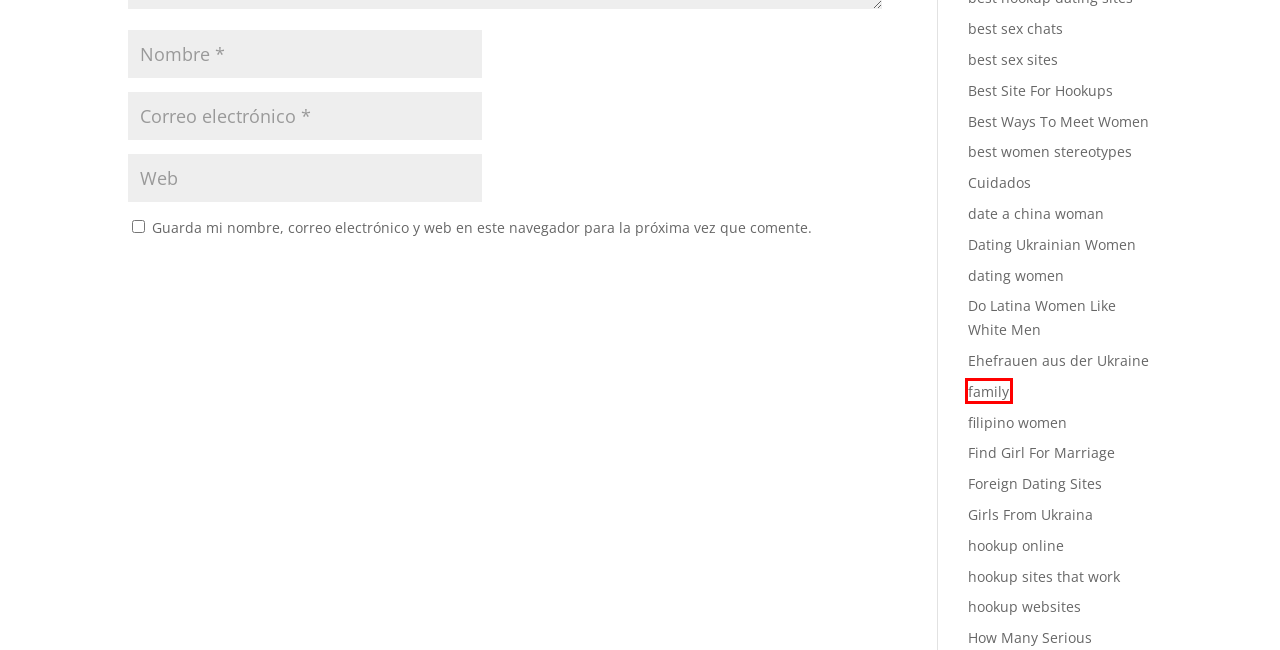Review the webpage screenshot and focus on the UI element within the red bounding box. Select the best-matching webpage description for the new webpage that follows after clicking the highlighted element. Here are the candidates:
A. hookup online | YoSoyElOtro
B. family | YoSoyElOtro
C. Foreign Dating Sites | YoSoyElOtro
D. dating women | YoSoyElOtro
E. Dating Ukrainian Women | YoSoyElOtro
F. Cuidados | YoSoyElOtro
G. date a china woman | YoSoyElOtro
H. best sex chats | YoSoyElOtro

B